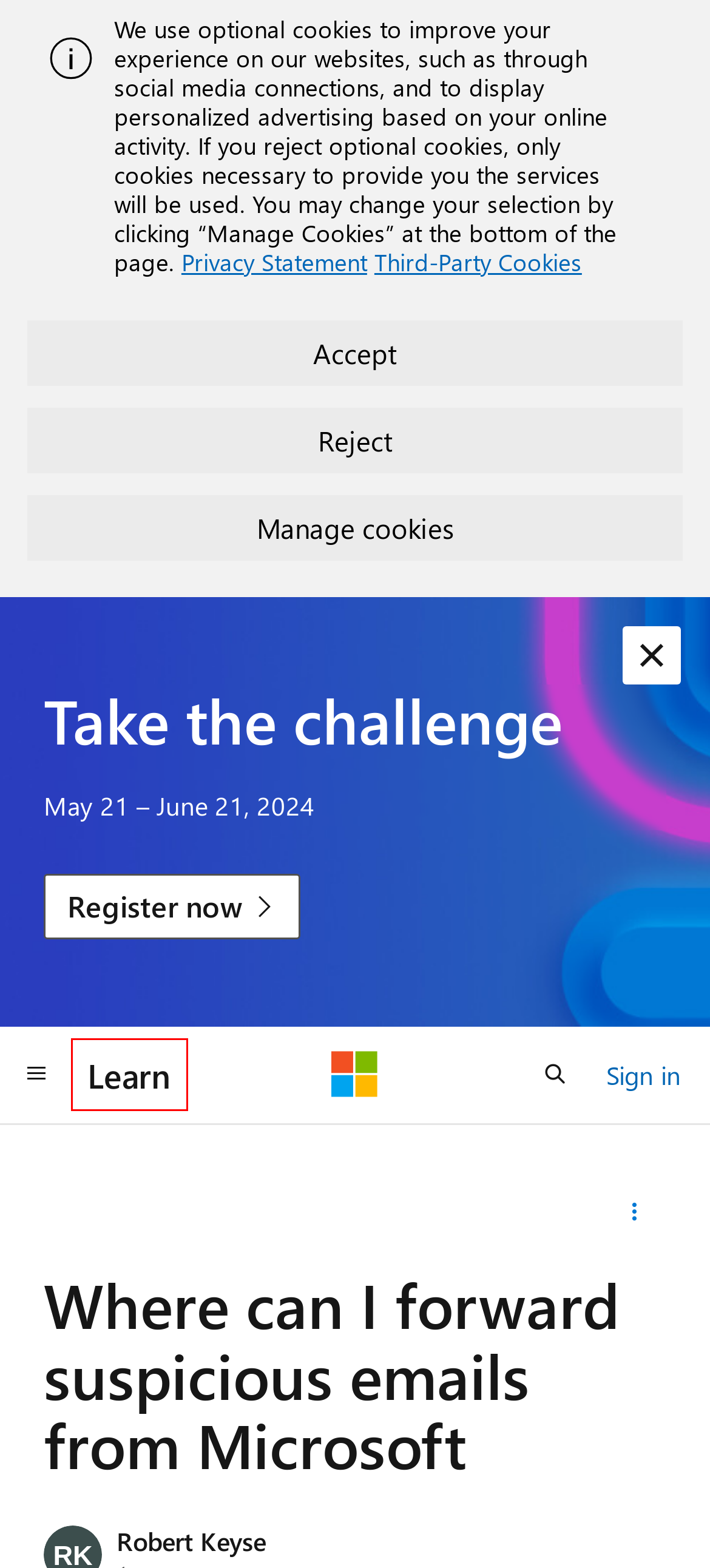A screenshot of a webpage is provided, featuring a red bounding box around a specific UI element. Identify the webpage description that most accurately reflects the new webpage after interacting with the selected element. Here are the candidates:
A. Trademark and Brand Guidelines | Microsoft Legal
B. Registration | Microsoft Learn Challenge: Build Edition
C. Contribute to Microsoft Learn - Contributor guide | Microsoft Learn
D. Questions - Microsoft Q&A
E. Microsoft Q&A Code of Conduct | Microsoft Learn
F. Terms of Use | Microsoft Learn
G. Microsoft-Report a technical support scam
H. Your request has been blocked. This could be
                        due to several reasons.

D